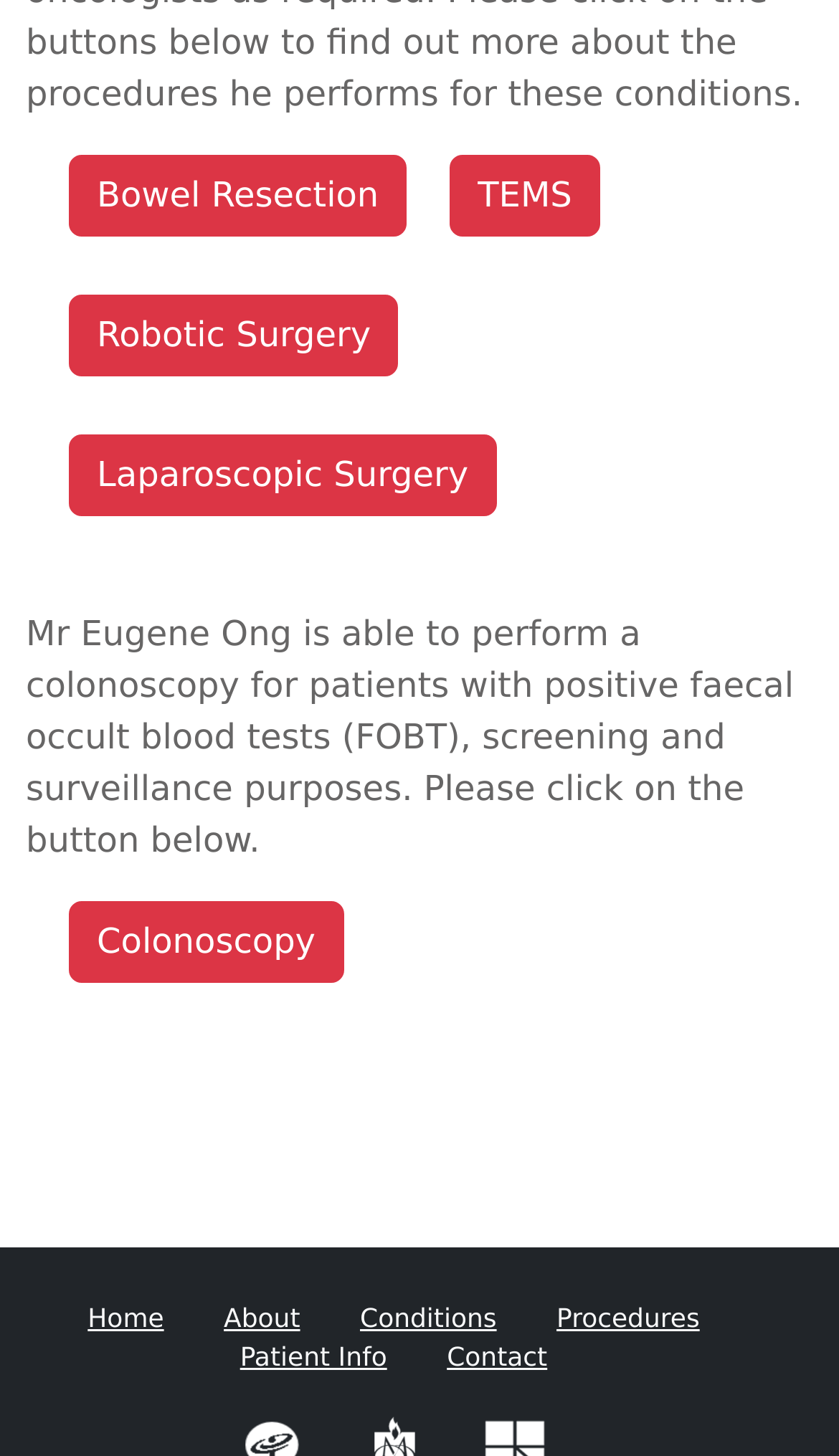How many links are there in the top section?
By examining the image, provide a one-word or phrase answer.

3